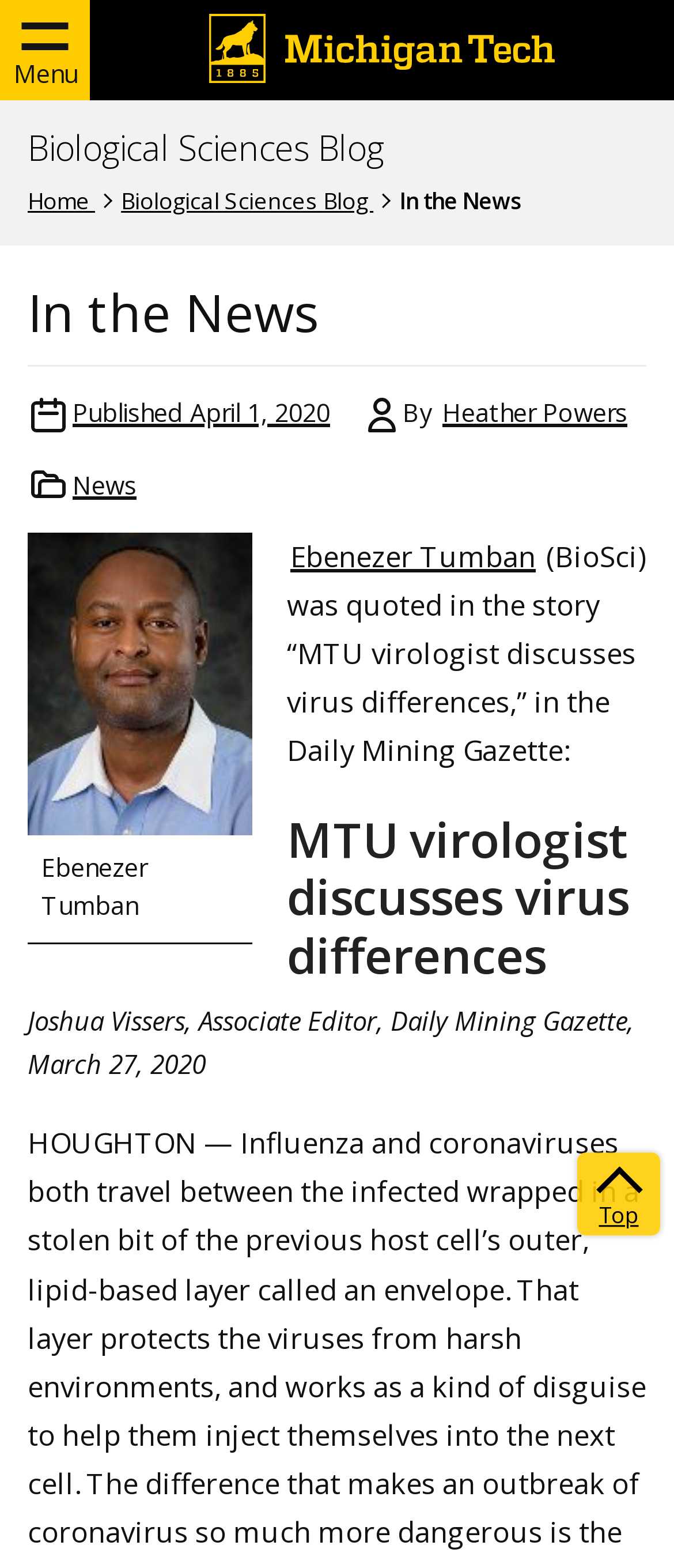What is the name of the person quoted in the story?
Using the image, give a concise answer in the form of a single word or short phrase.

Ebenezer Tumban